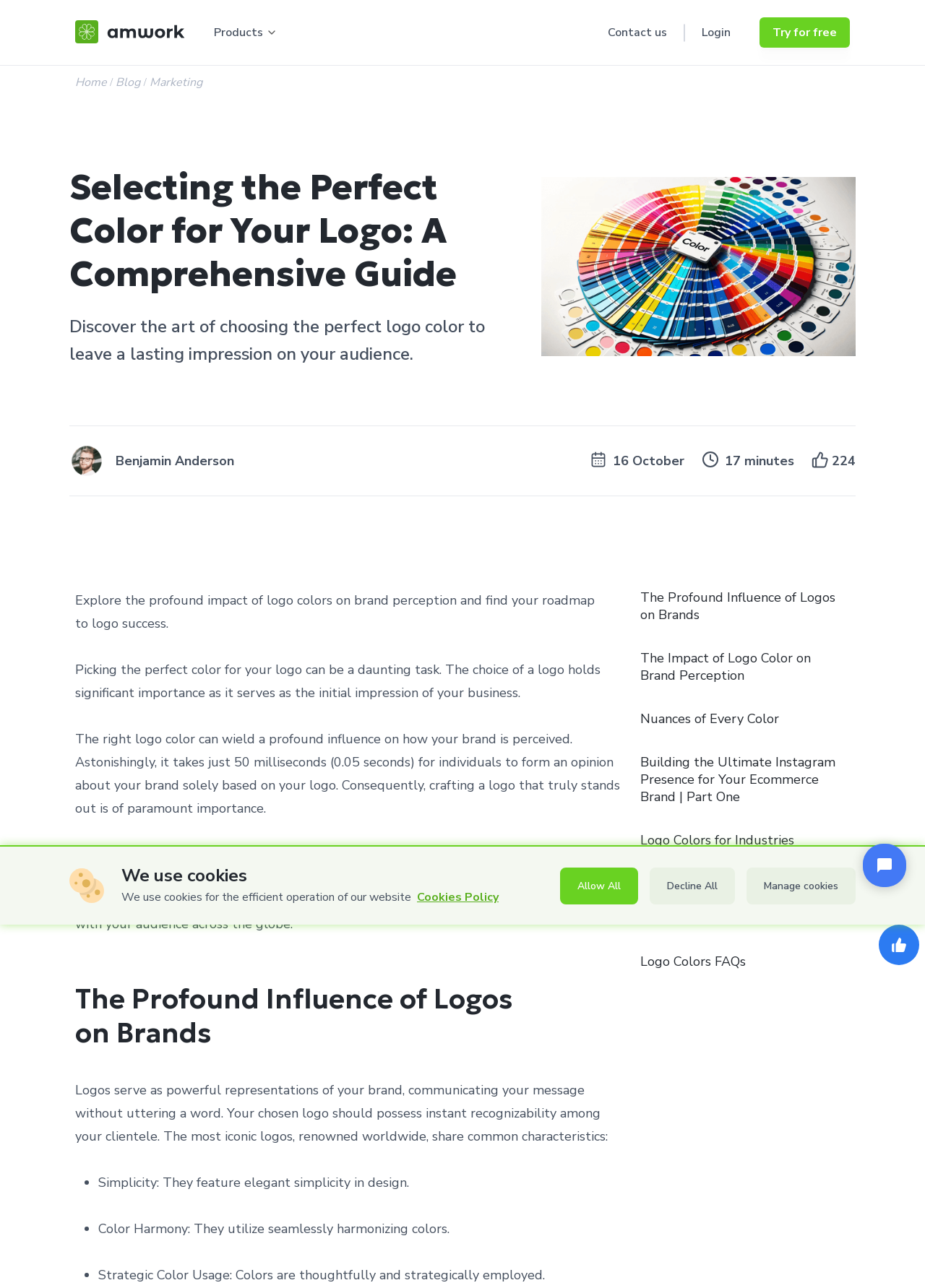Can you provide the bounding box coordinates for the element that should be clicked to implement the instruction: "Click the 'Try for free' button"?

[0.821, 0.013, 0.919, 0.037]